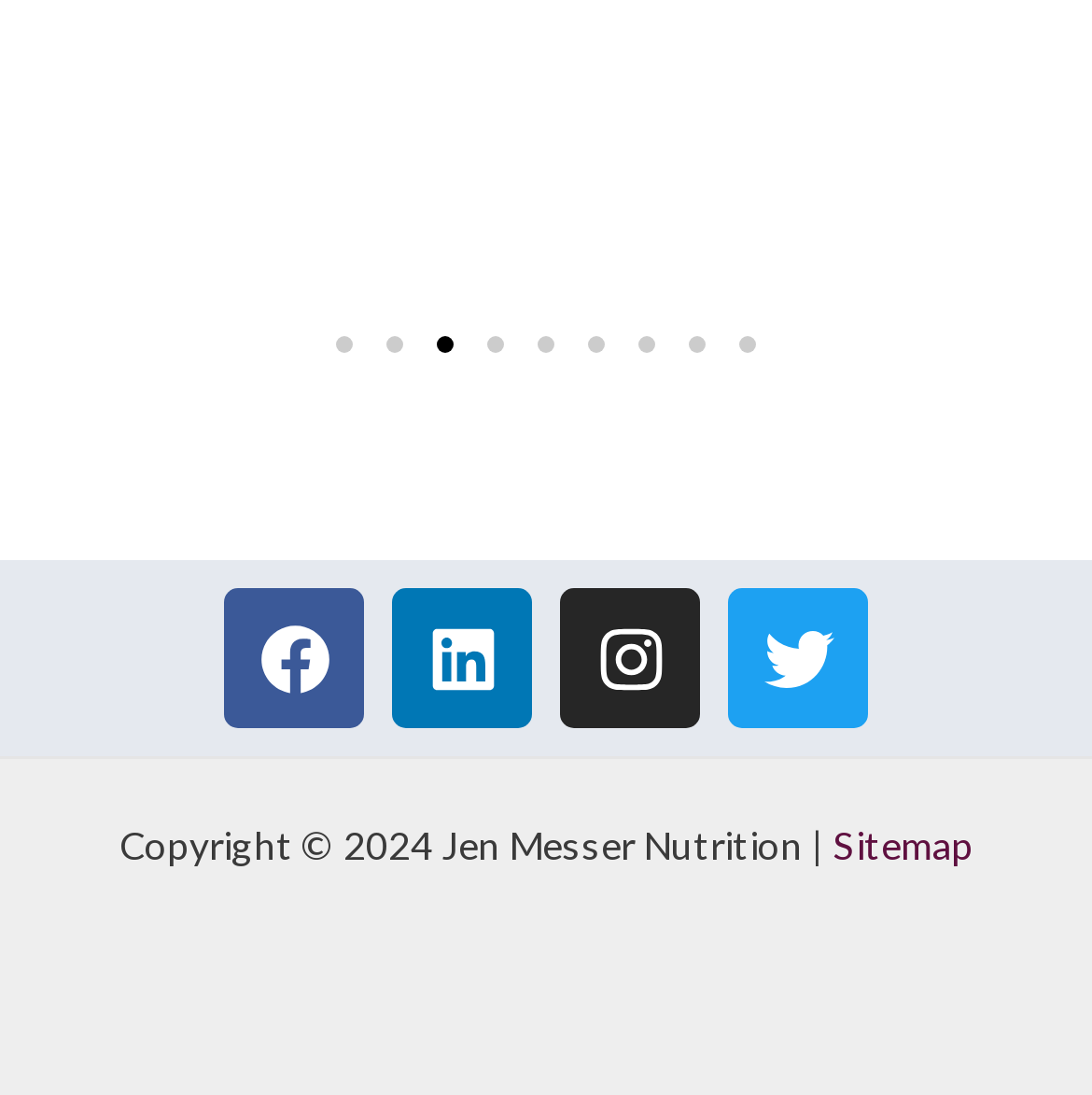What is the copyright year?
Carefully analyze the image and provide a thorough answer to the question.

I found the StaticText element with the text 'Copyright © 2024 Jen Messer Nutrition |' and extracted the year from it, which is 2024.